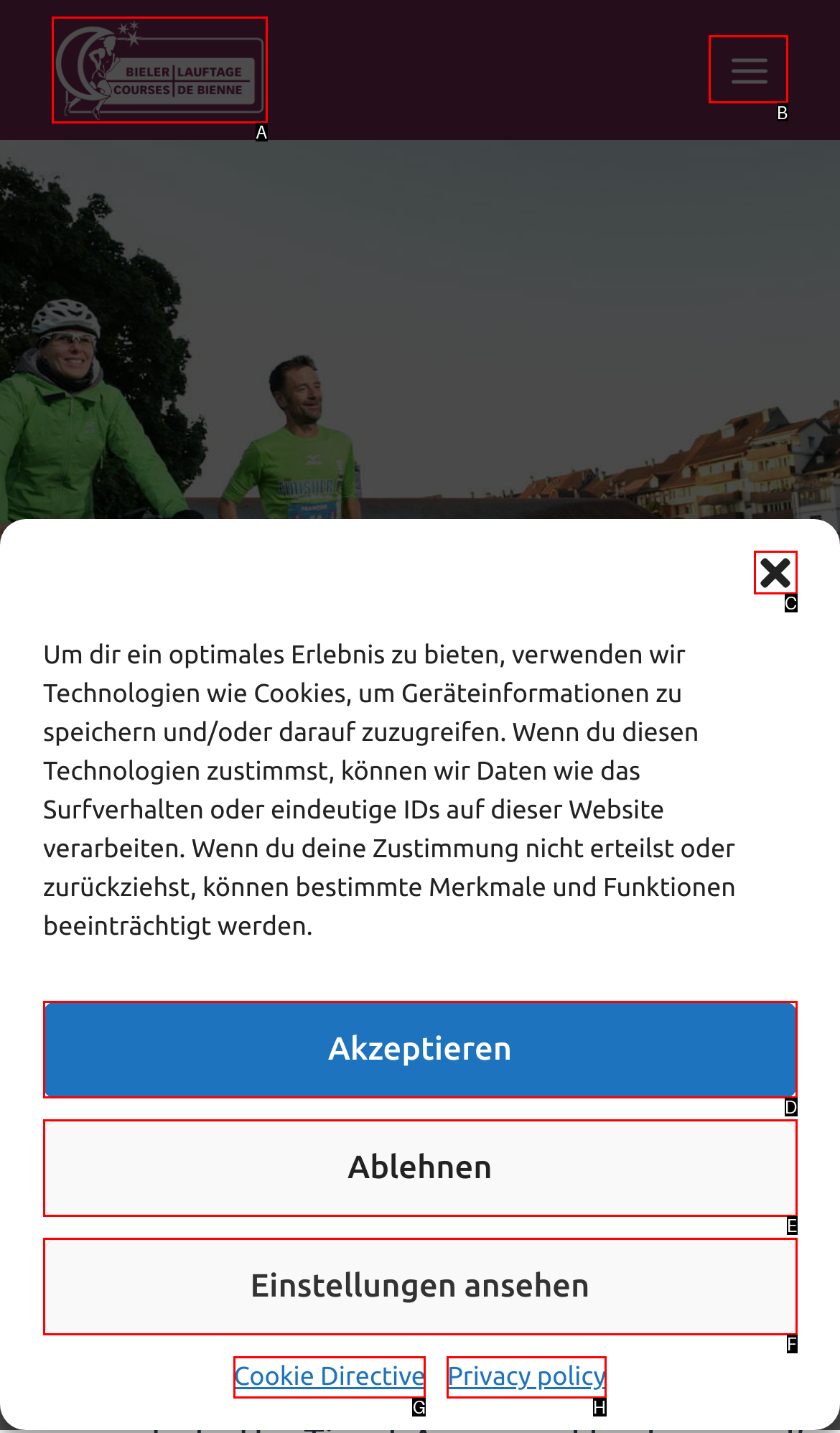Given the task: Open the menu, indicate which boxed UI element should be clicked. Provide your answer using the letter associated with the correct choice.

B